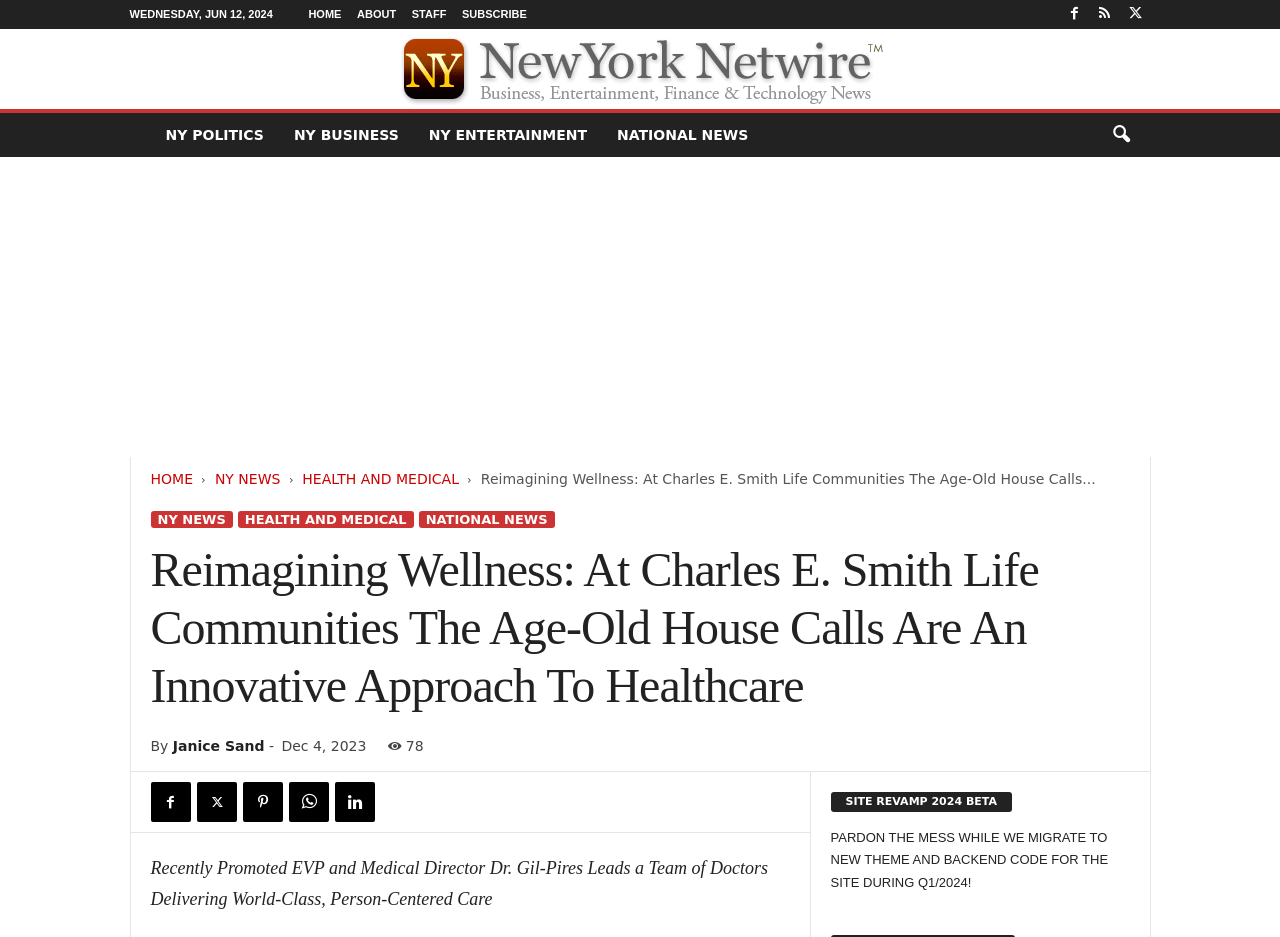Pinpoint the bounding box coordinates of the clickable area necessary to execute the following instruction: "Check out the latest NY NEWS". The coordinates should be given as four float numbers between 0 and 1, namely [left, top, right, bottom].

[0.168, 0.503, 0.219, 0.52]